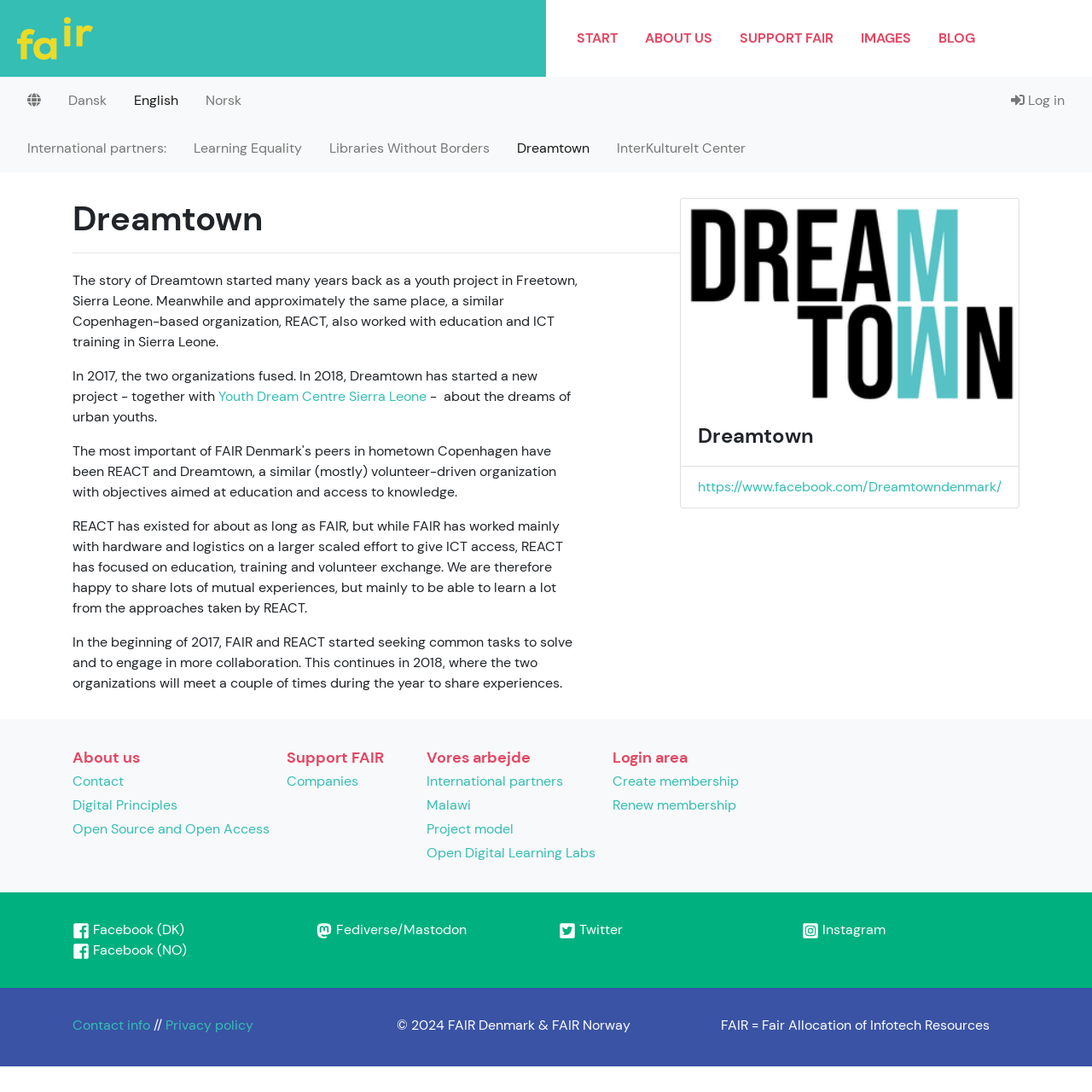Identify the bounding box coordinates of the region that needs to be clicked to carry out this instruction: "Go to the About us page". Provide these coordinates as four float numbers ranging from 0 to 1, i.e., [left, top, right, bottom].

[0.066, 0.684, 0.223, 0.705]